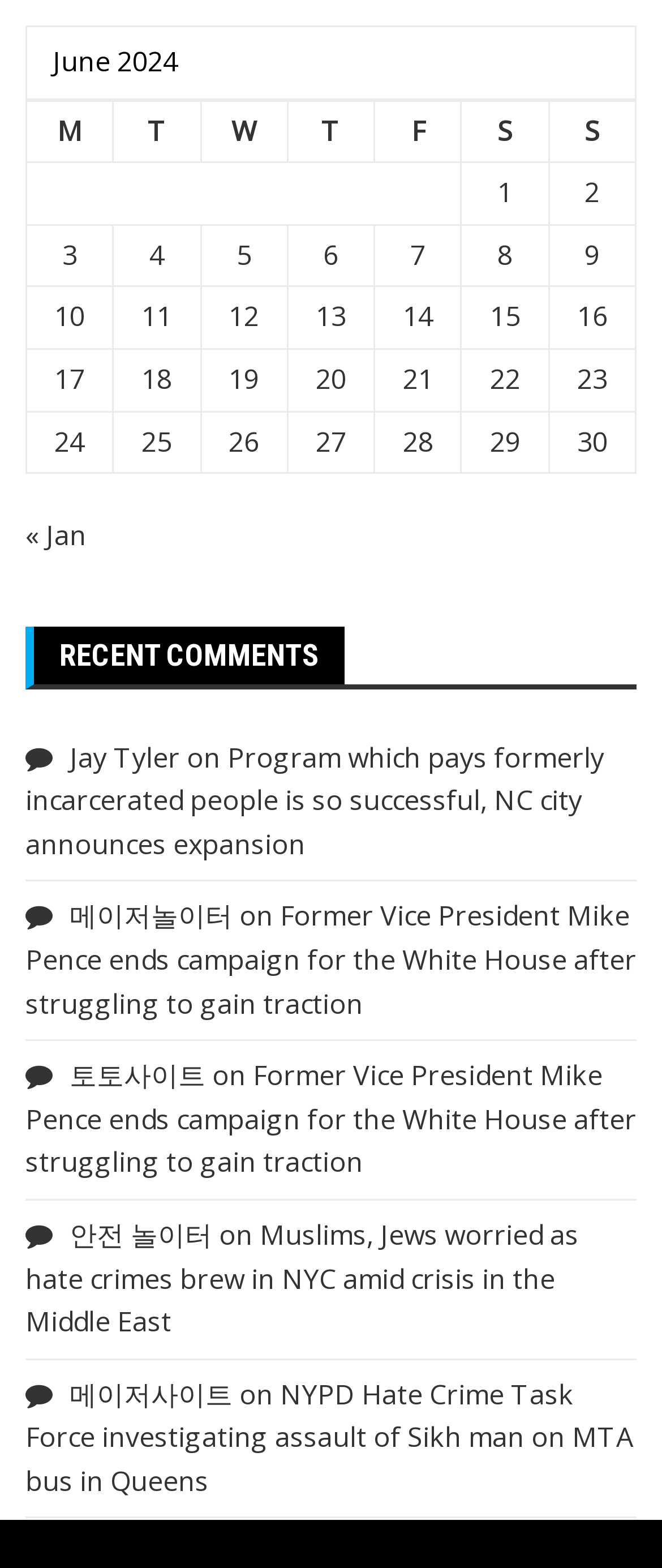Find the bounding box of the UI element described as: "Life Stuff". The bounding box coordinates should be given as four float values between 0 and 1, i.e., [left, top, right, bottom].

None